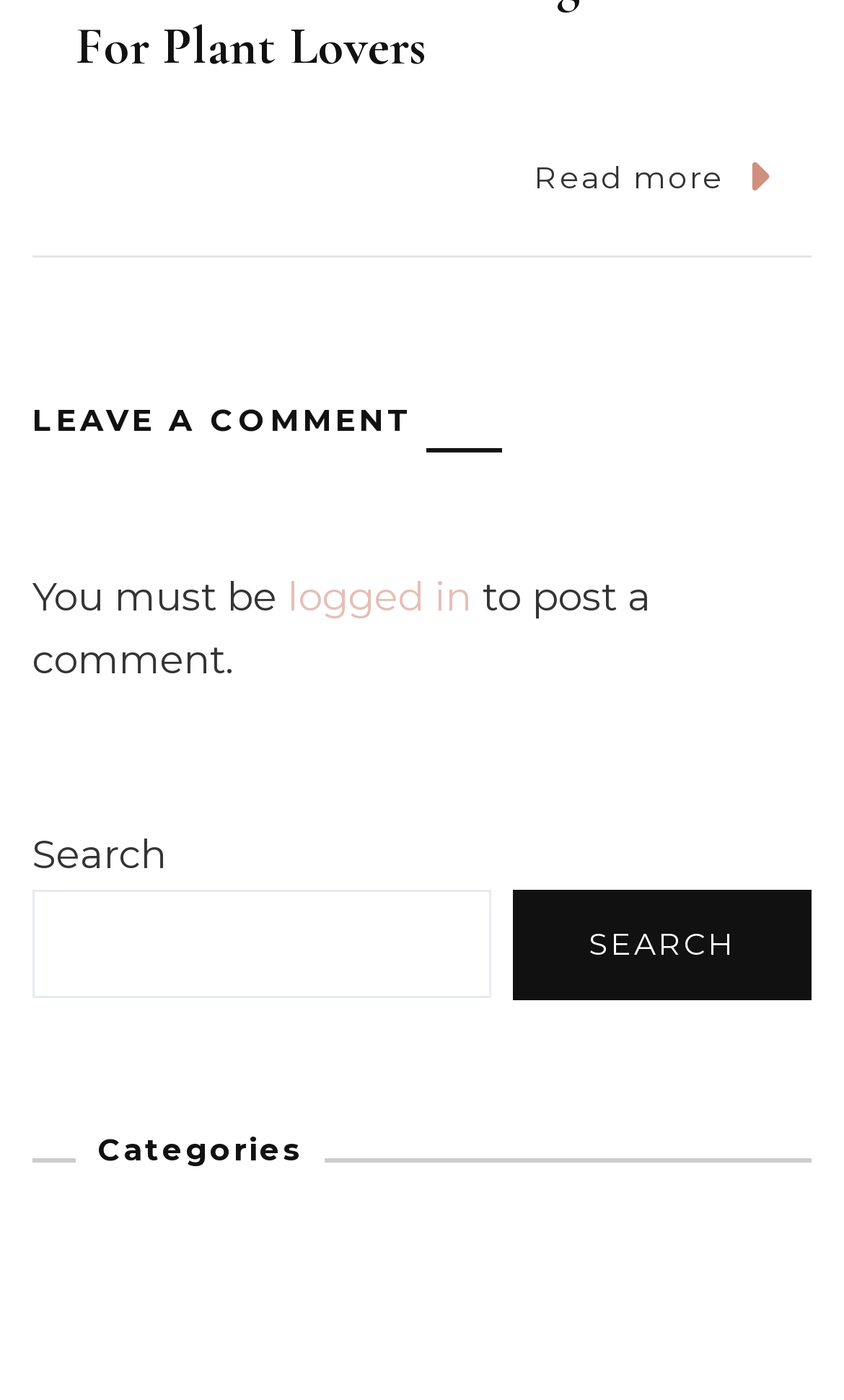What is the position of the 'Read more' link?
Look at the image and respond to the question as thoroughly as possible.

Based on the bounding box coordinates, the 'Read more' link is positioned at the top-right section of the webpage, with its top-left corner at (0.632, 0.106) and bottom-right corner at (0.91, 0.152).